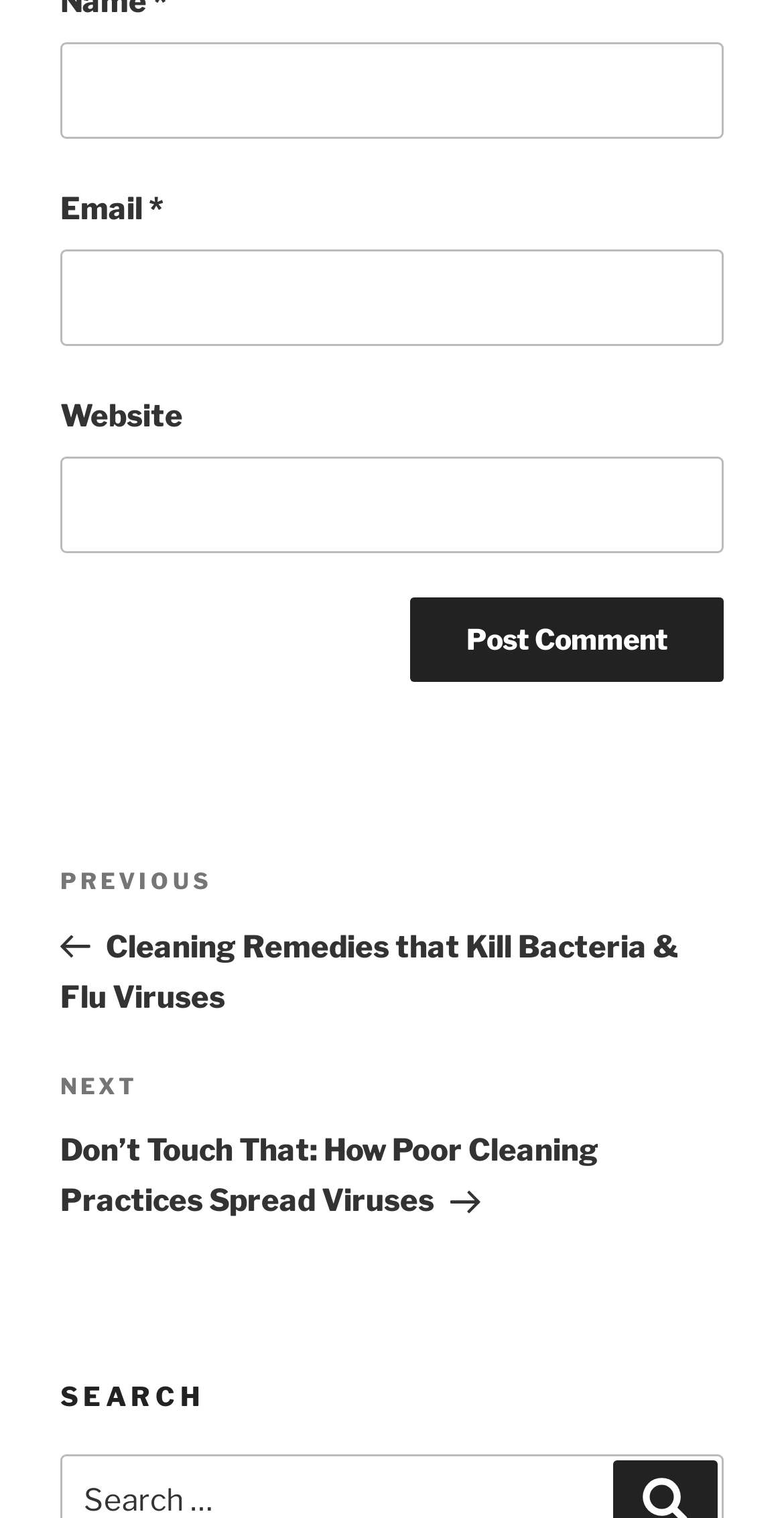What is the last element on the webpage?
Use the image to answer the question with a single word or phrase.

SEARCH